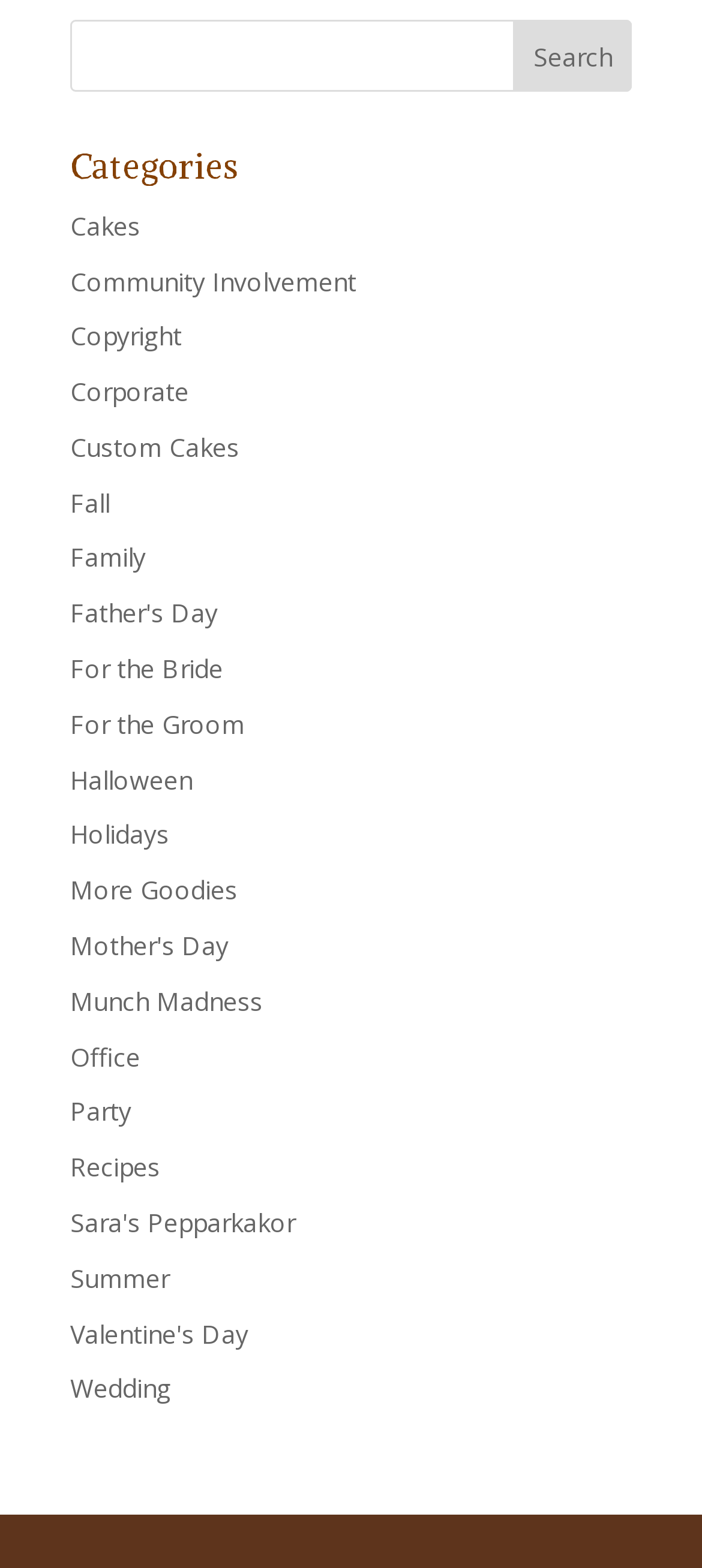Could you please study the image and provide a detailed answer to the question:
Is 'Cakes' a category?

There is a link labeled 'Cakes' under the 'Categories' heading, indicating that it is a category.